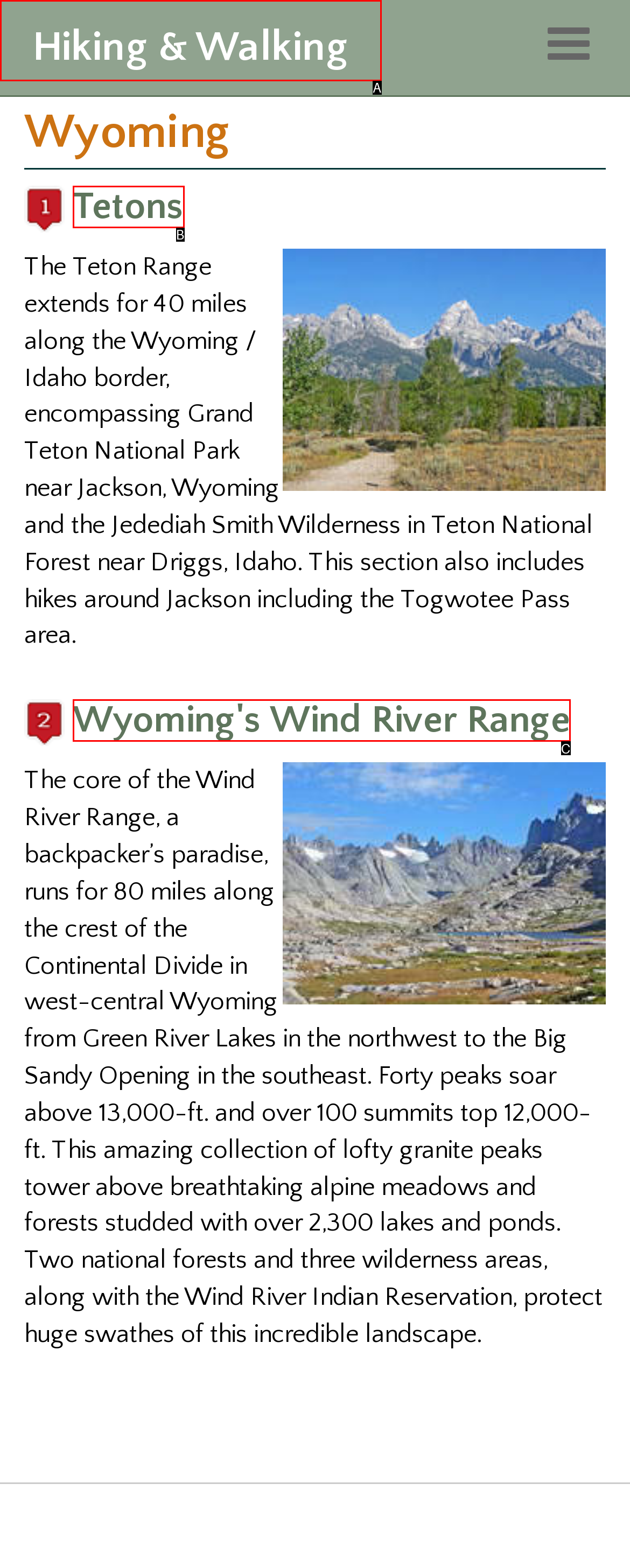Match the HTML element to the description: Wyoming's Wind River Range. Answer with the letter of the correct option from the provided choices.

C